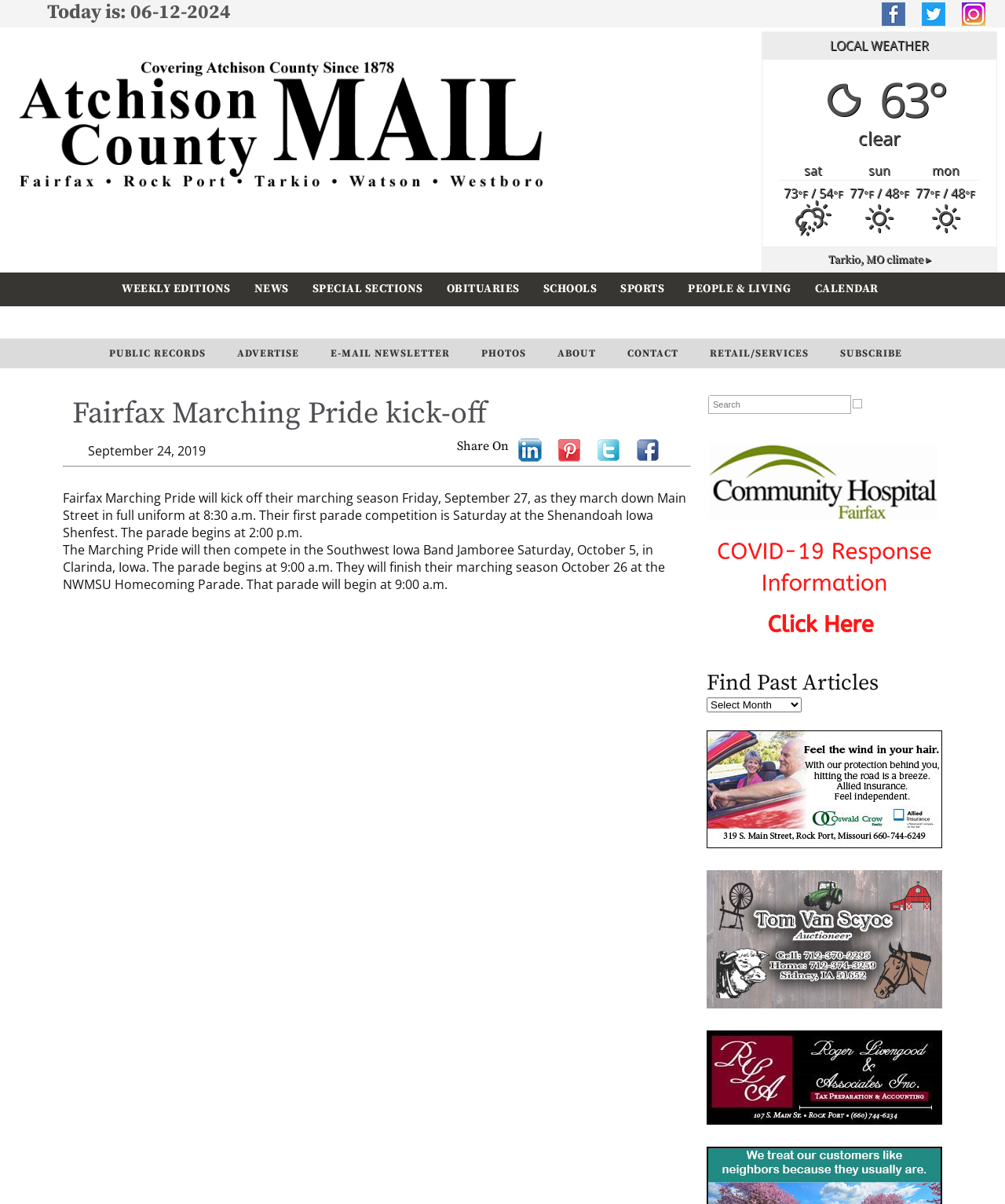Please find the bounding box coordinates for the clickable element needed to perform this instruction: "read the news".

[0.109, 0.226, 0.241, 0.254]